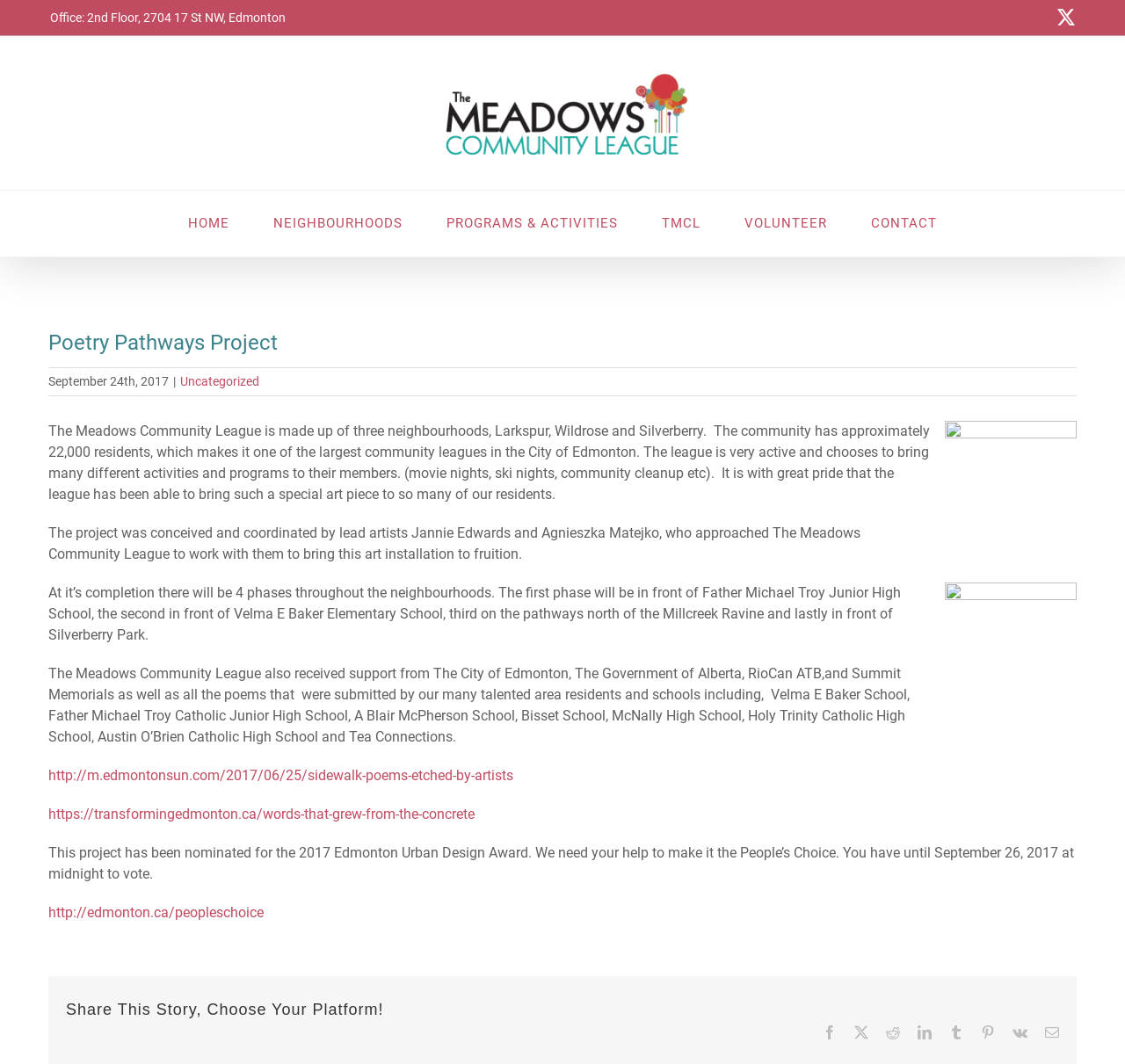Please answer the following question using a single word or phrase: 
What is the name of the school where the first phase of the Poetry Pathways Project will be located?

Father Michael Troy Junior High School